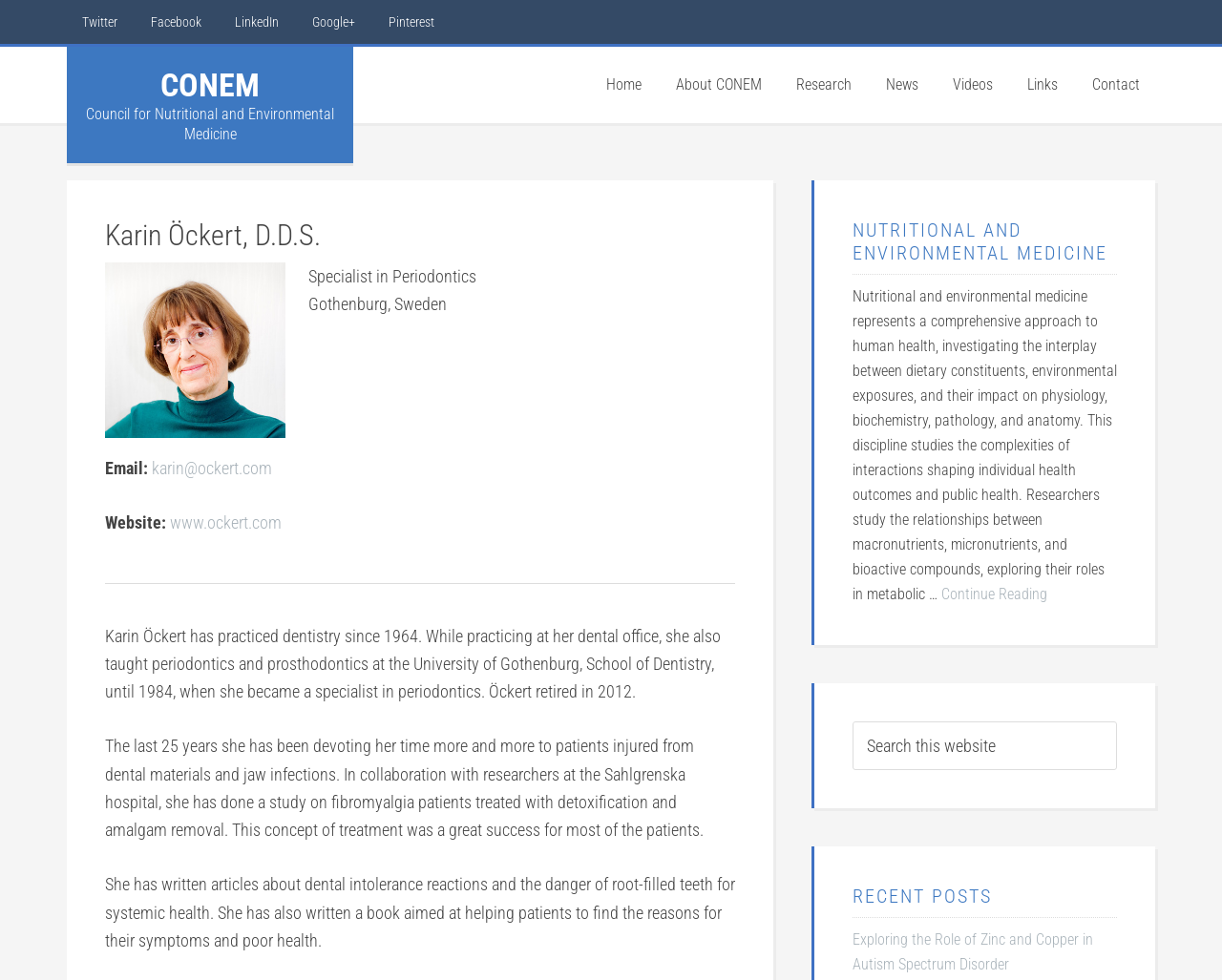What is the topic of the article 'Nutritional and Environmental Medicine'?
Look at the image and respond with a single word or a short phrase.

Human health